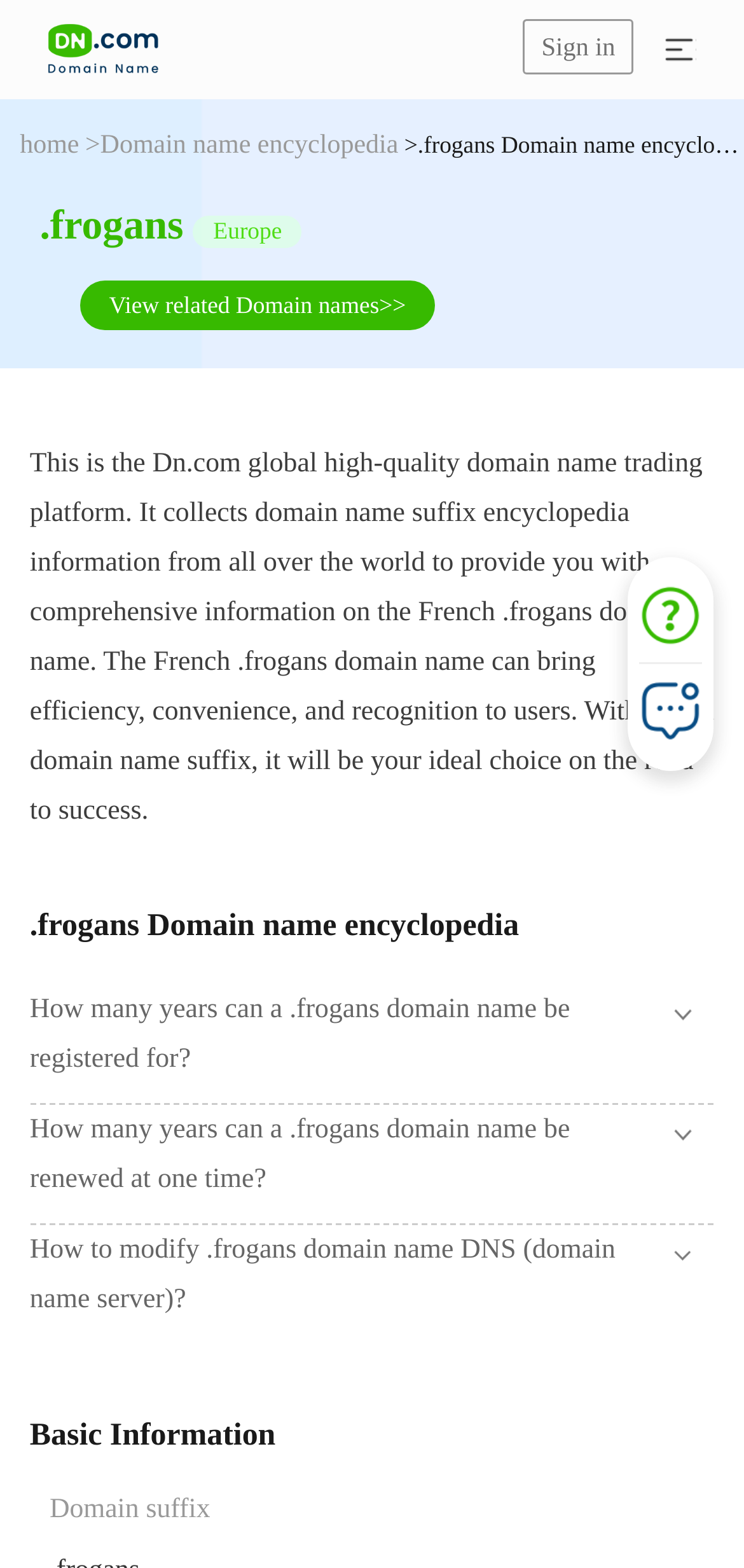Answer the following query with a single word or phrase:
What is the section below the heading '.frogans Domain name encyclopedia' about?

Domain name related questions